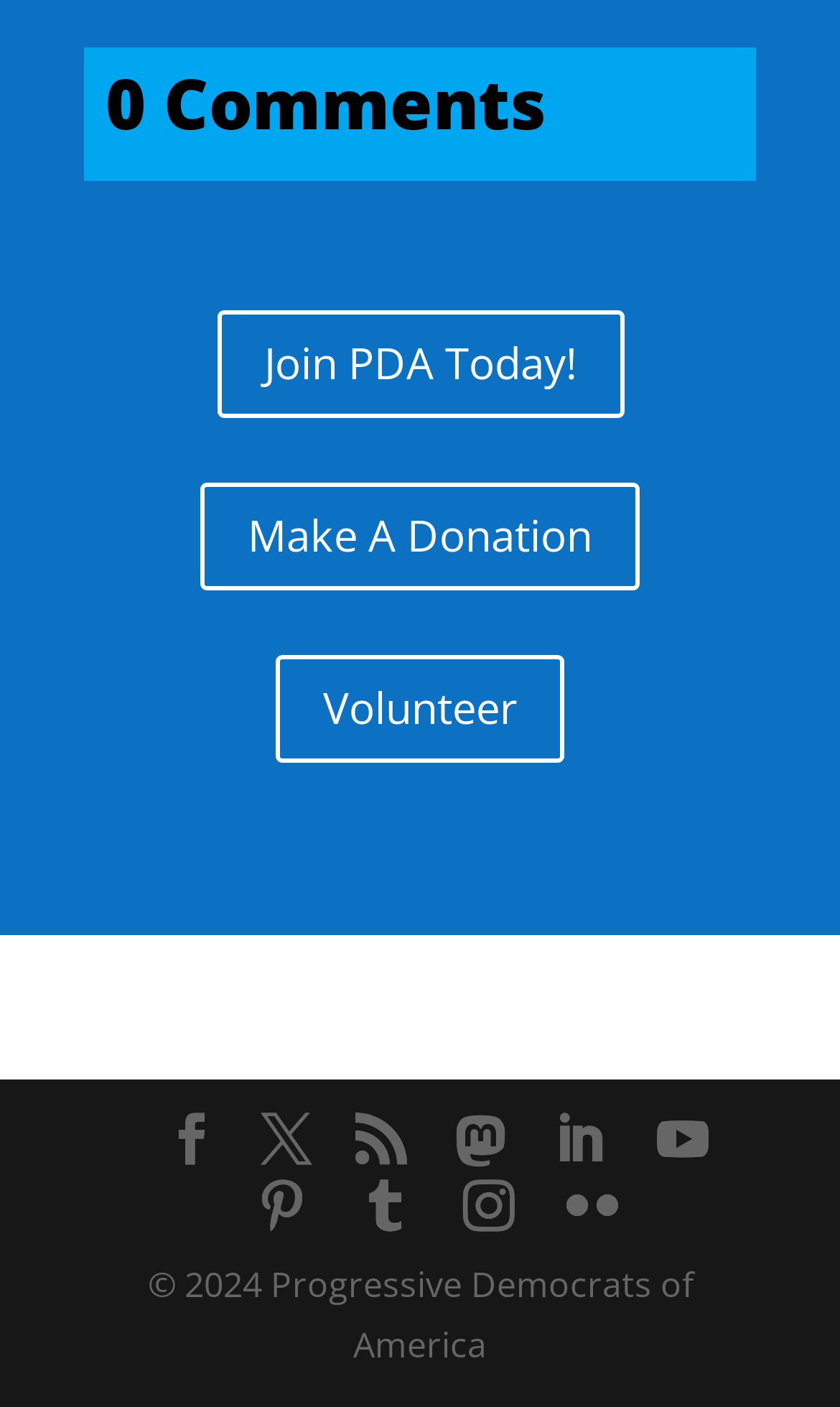Could you find the bounding box coordinates of the clickable area to complete this instruction: "Volunteer"?

[0.328, 0.466, 0.672, 0.542]